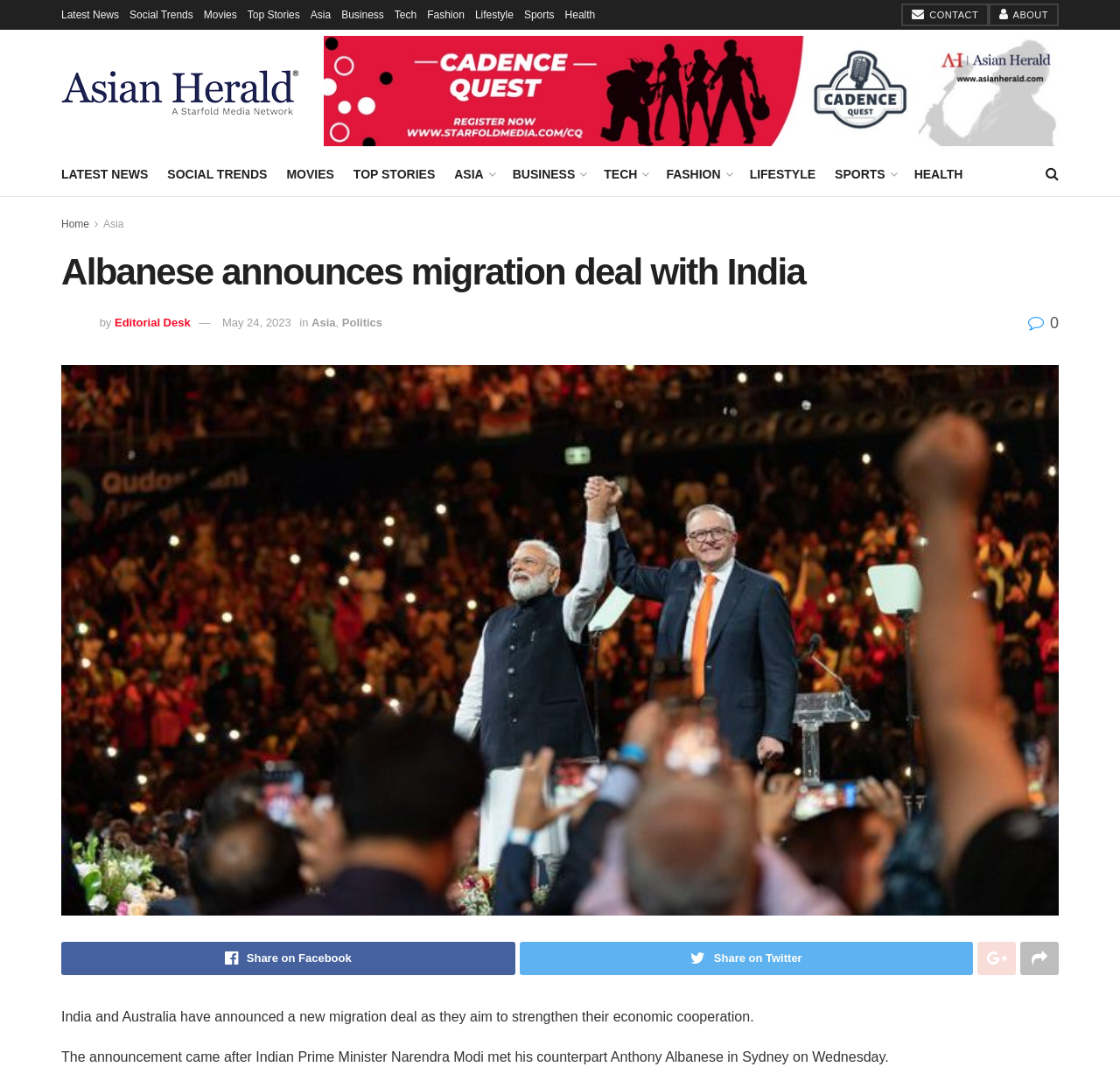What is the category of the news article?
Please interpret the details in the image and answer the question thoroughly.

The category of the news article can be determined by reading the link 'Politics' which is located near the link 'Asia' and the static text 'by Editorial Desk'.